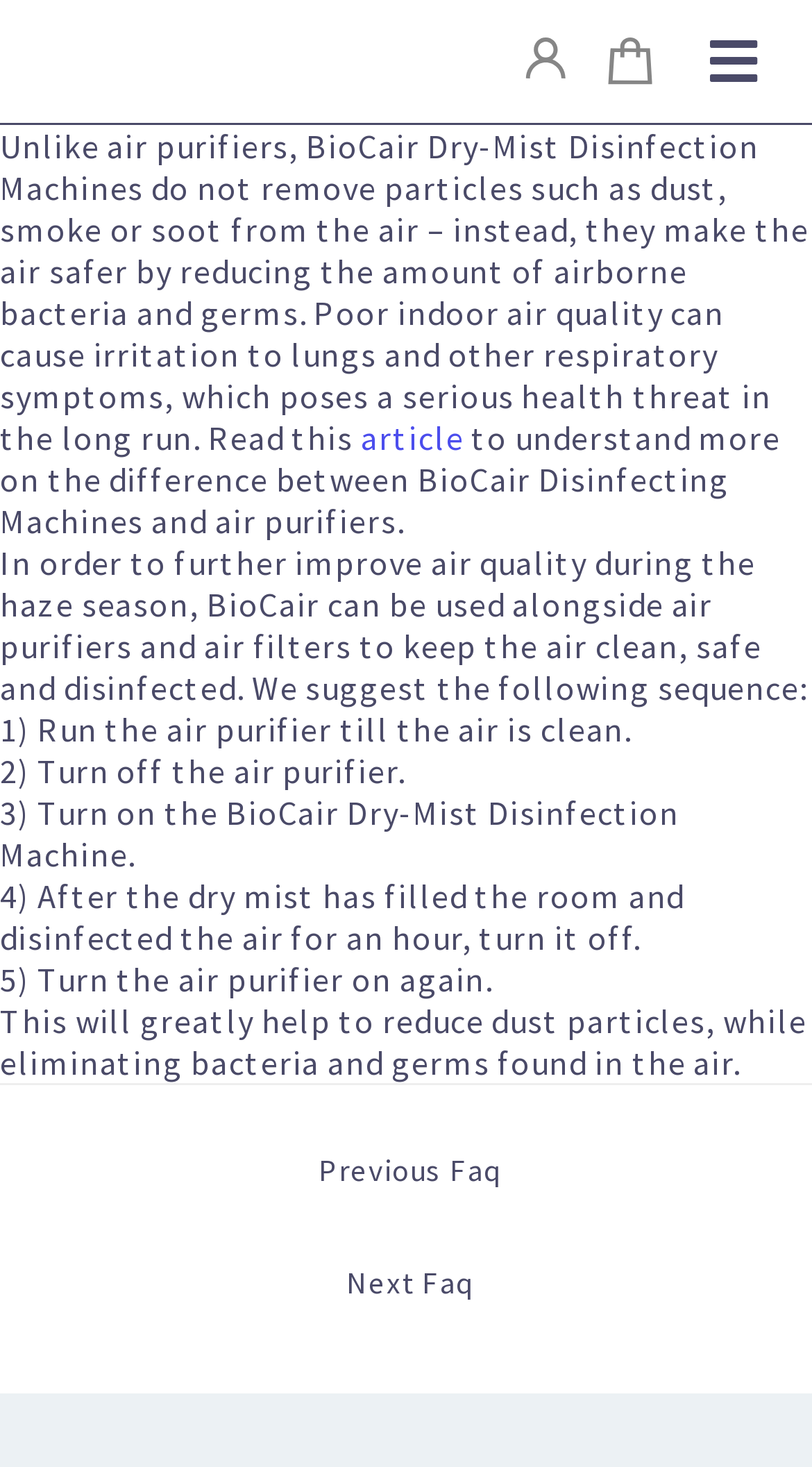What is the benefit of using BioCair with air purifiers?
Can you provide an in-depth and detailed response to the question?

According to the webpage, using BioCair with air purifiers will greatly help to reduce dust particles, while eliminating bacteria and germs found in the air.